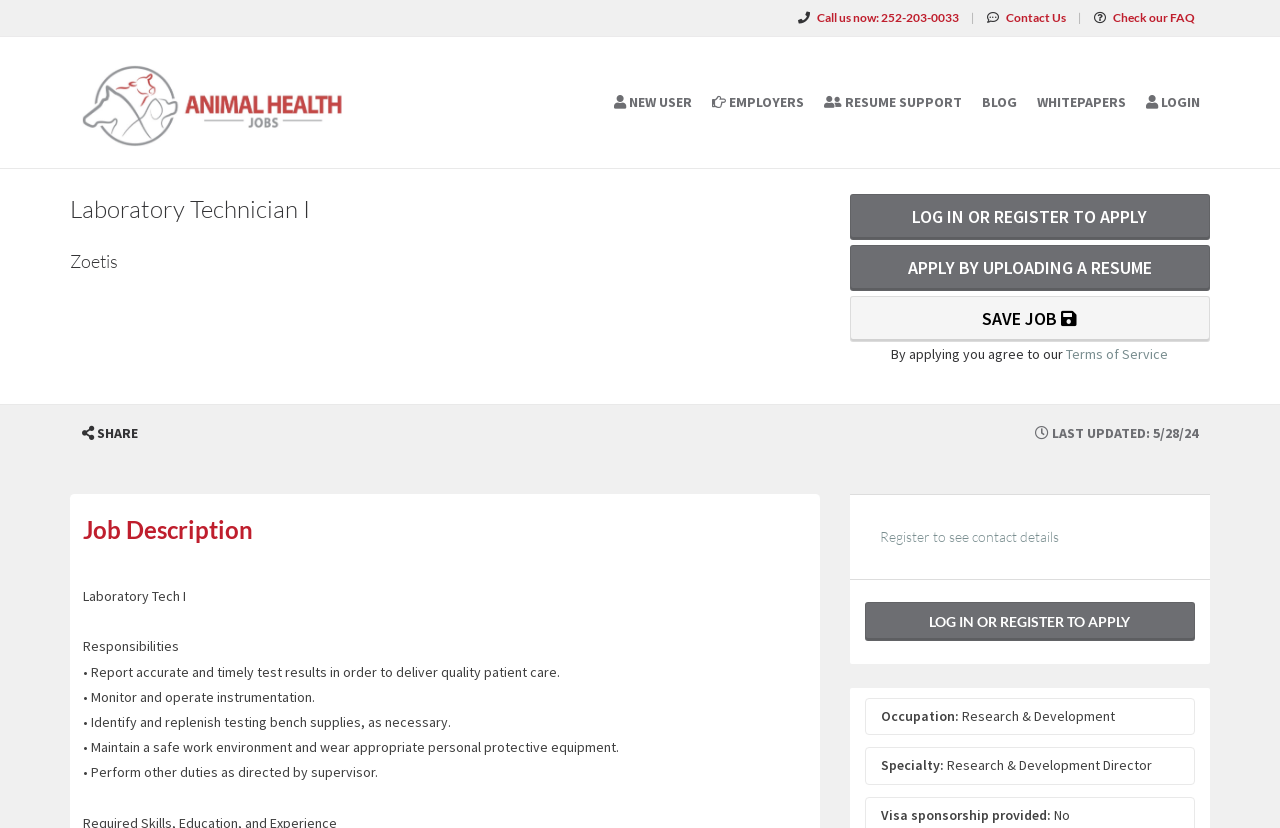Use a single word or phrase to answer the question: 
What is the last updated date of the job posting?

5/28/24